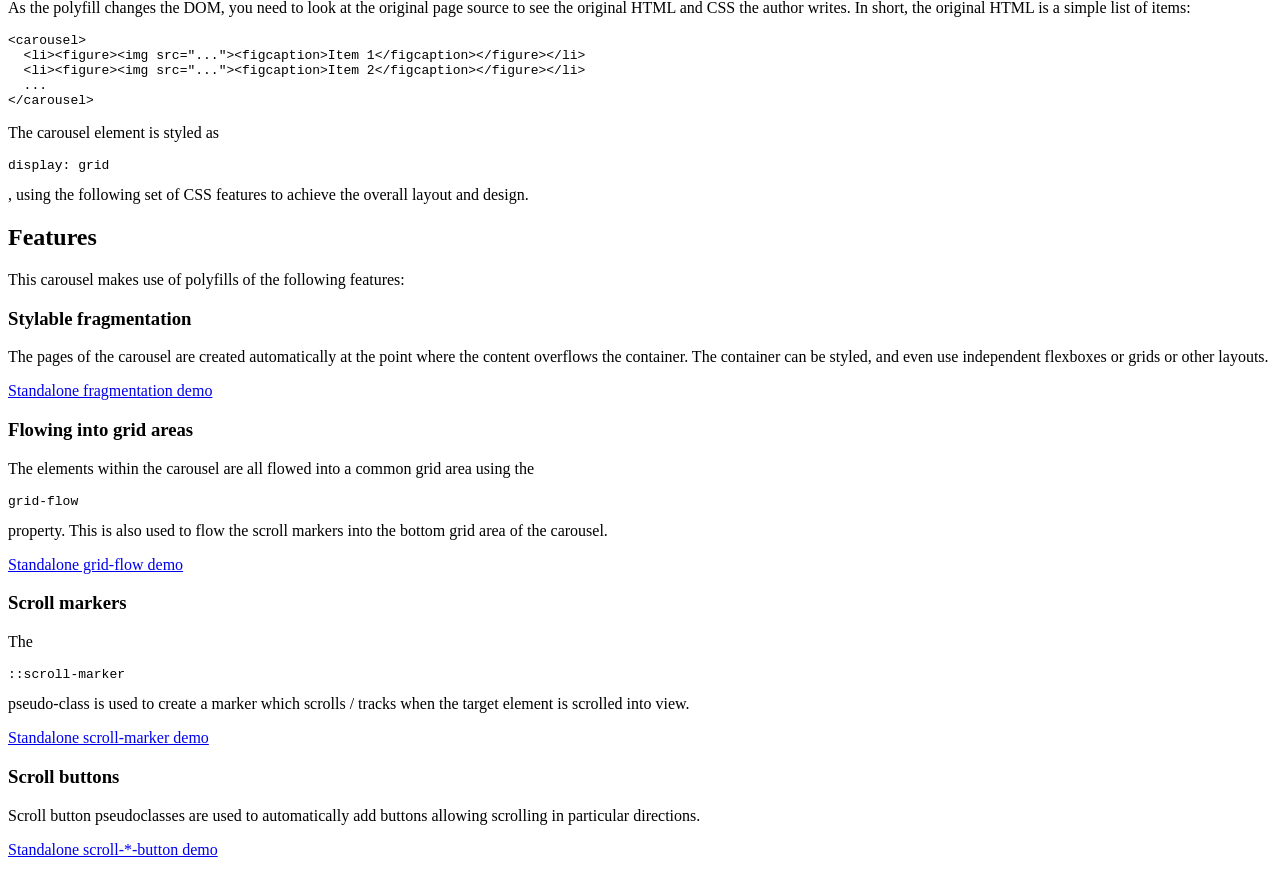Using the provided description Standalone grid-flow demo, find the bounding box coordinates for the UI element. Provide the coordinates in (top-left x, top-left y, bottom-right x, bottom-right y) format, ensuring all values are between 0 and 1.

[0.006, 0.635, 0.143, 0.655]